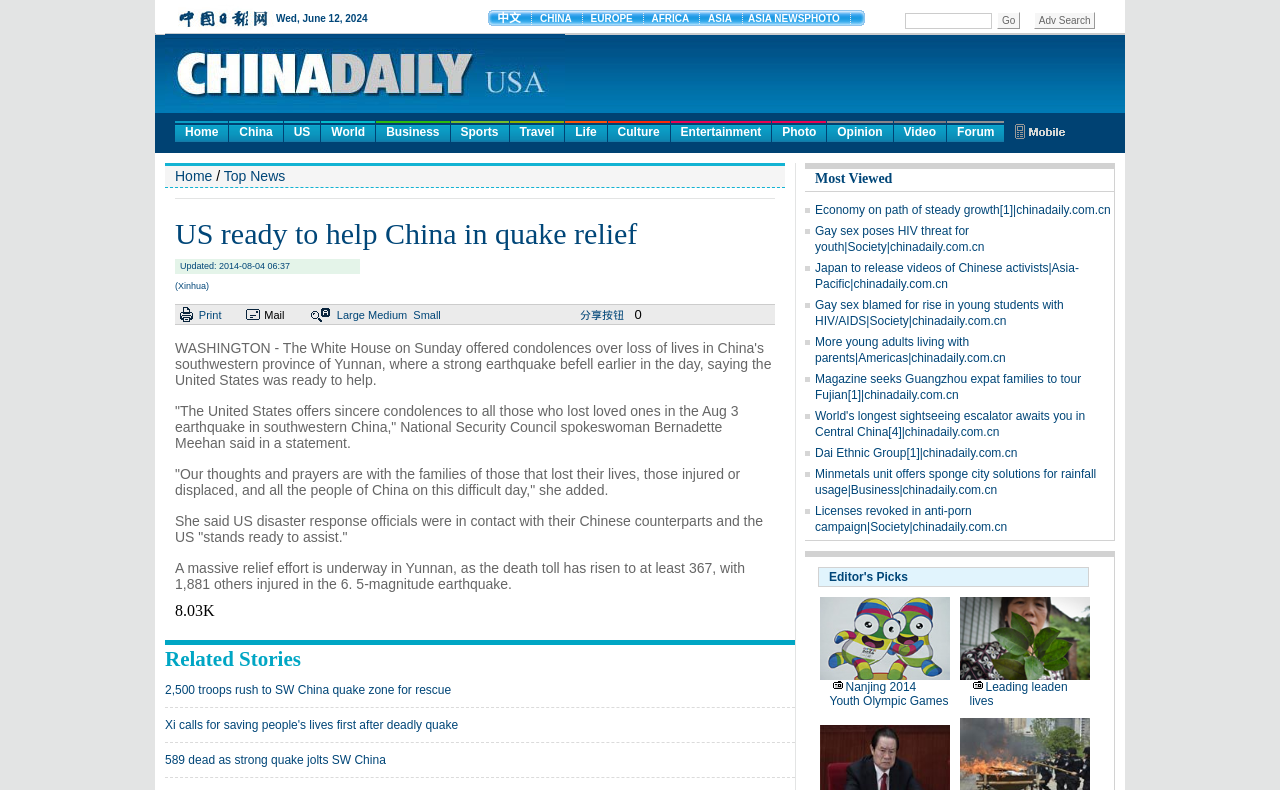Identify the bounding box coordinates for the UI element mentioned here: "FRIENDS WITH AN OLD BOOK". Provide the coordinates as four float values between 0 and 1, i.e., [left, top, right, bottom].

None